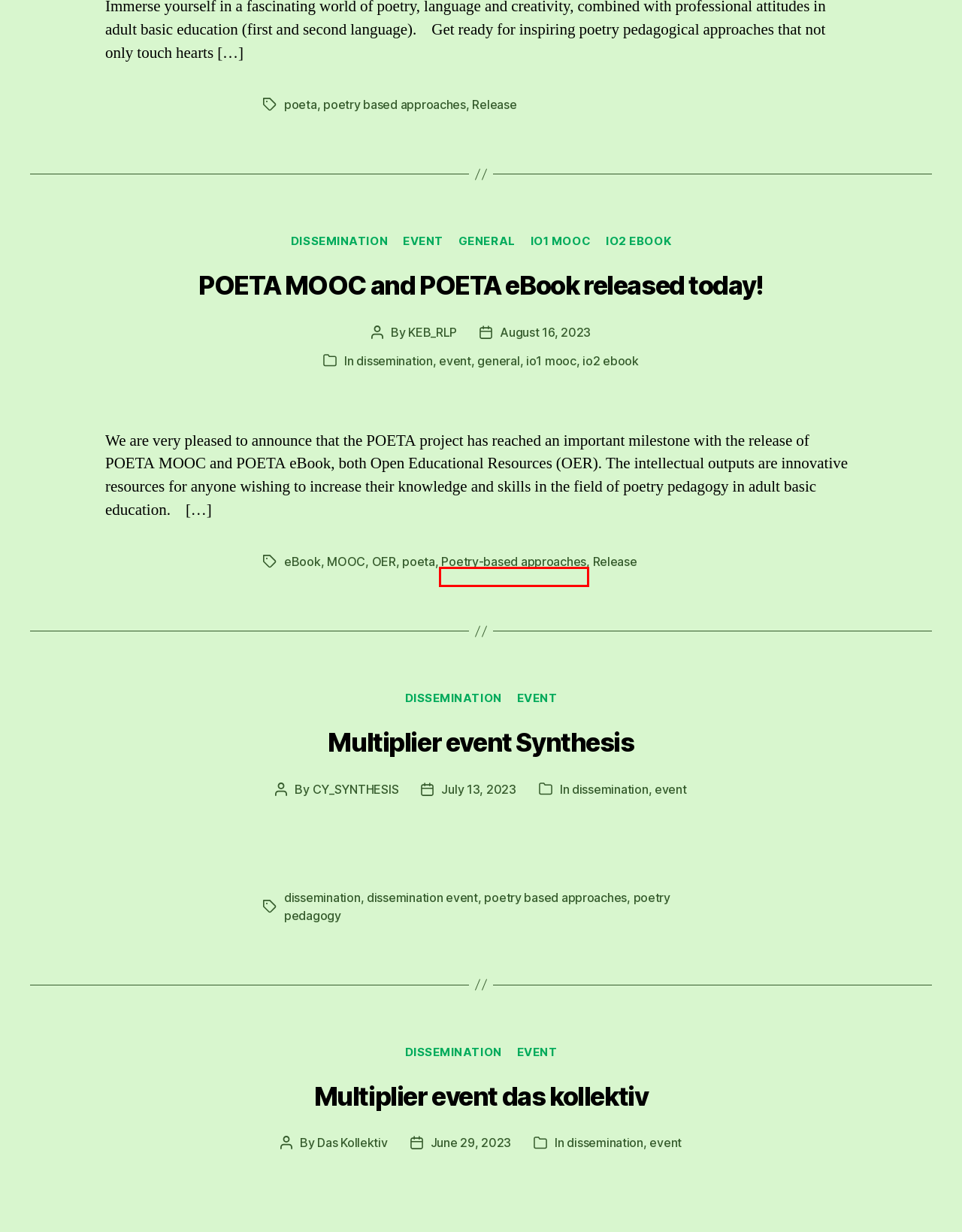Review the screenshot of a webpage that includes a red bounding box. Choose the webpage description that best matches the new webpage displayed after clicking the element within the bounding box. Here are the candidates:
A. POETA MOOC and POETA eBook released today! – Poetry-based approaches in basic education for adults
B. Poetry-based approaches – Poetry-based approaches in basic education for adults
C. Multiplier event Synthesis – Poetry-based approaches in basic education for adults
D. Release – Poetry-based approaches in basic education for adults
E. Multiplier event das kollektiv – Poetry-based approaches in basic education for adults
F. Das Kollektiv – Poetry-based approaches in basic education for adults
G. dissemination event – Poetry-based approaches in basic education for adults
H. io1 mooc – Poetry-based approaches in basic education for adults

B